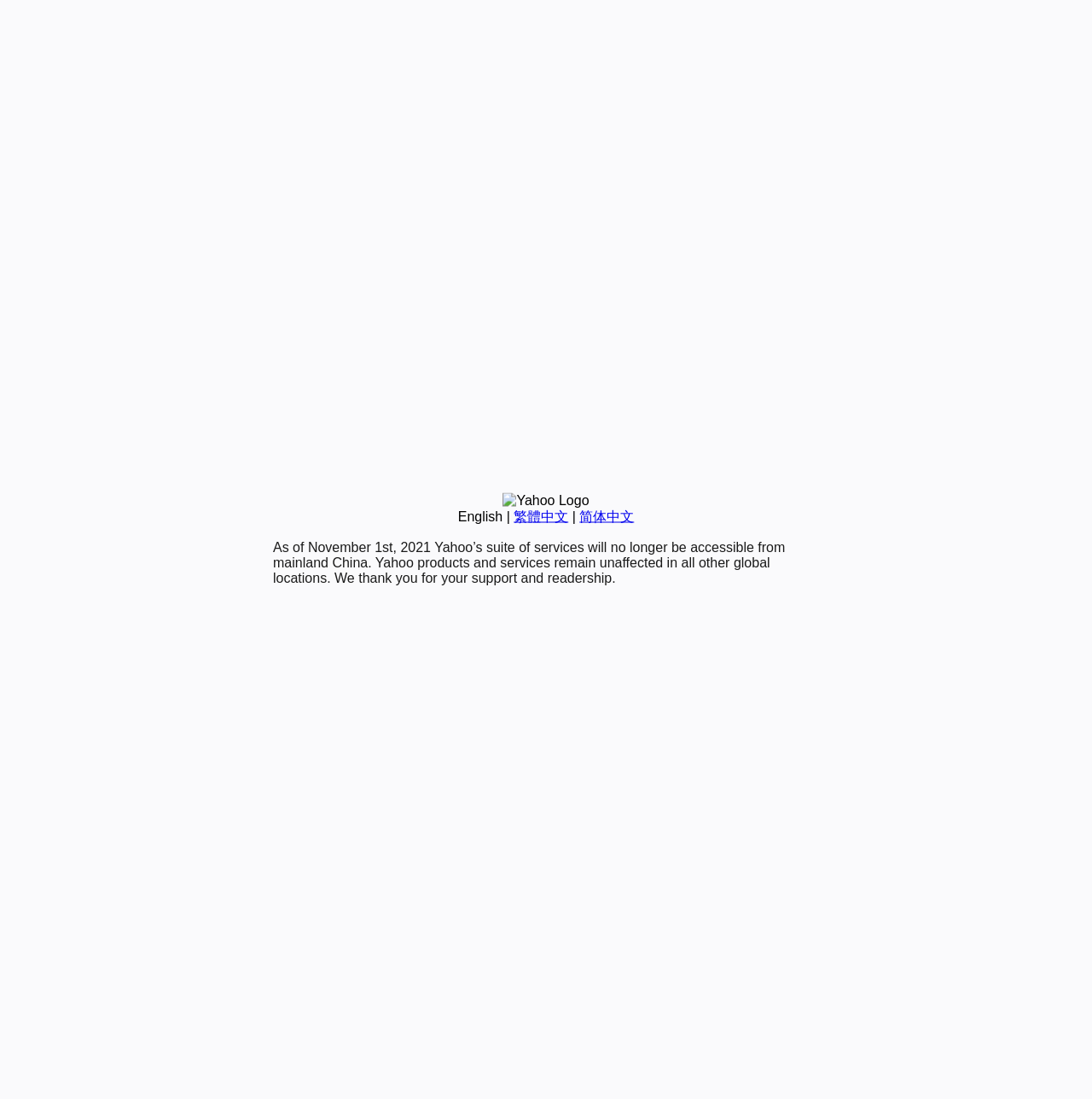Highlight the bounding box of the UI element that corresponds to this description: "繁體中文".

[0.47, 0.463, 0.52, 0.476]